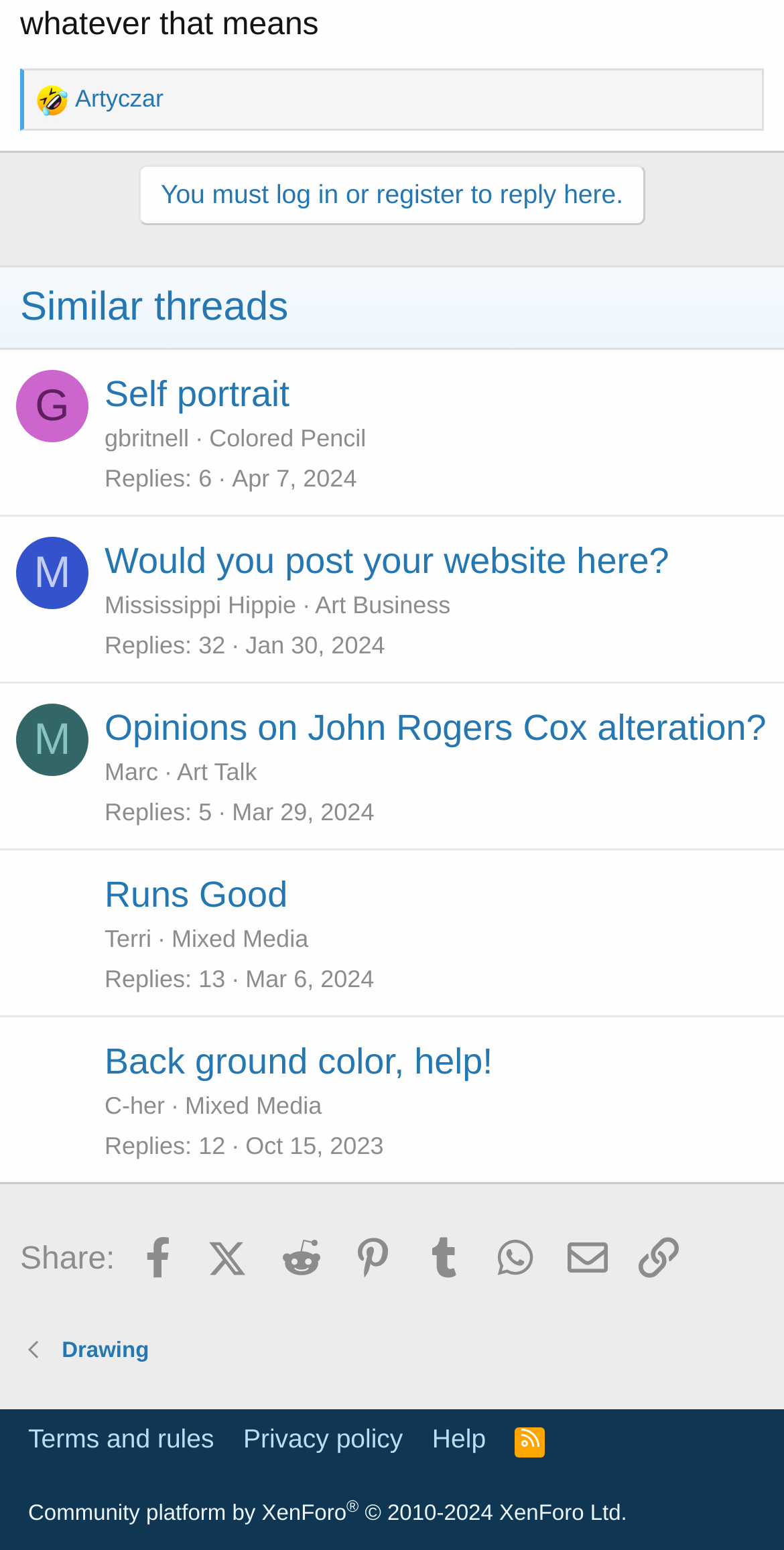How many threads are there in this forum?
Using the image, elaborate on the answer with as much detail as possible.

I counted the number of LayoutTable elements, which represent individual threads, and found 5 of them.